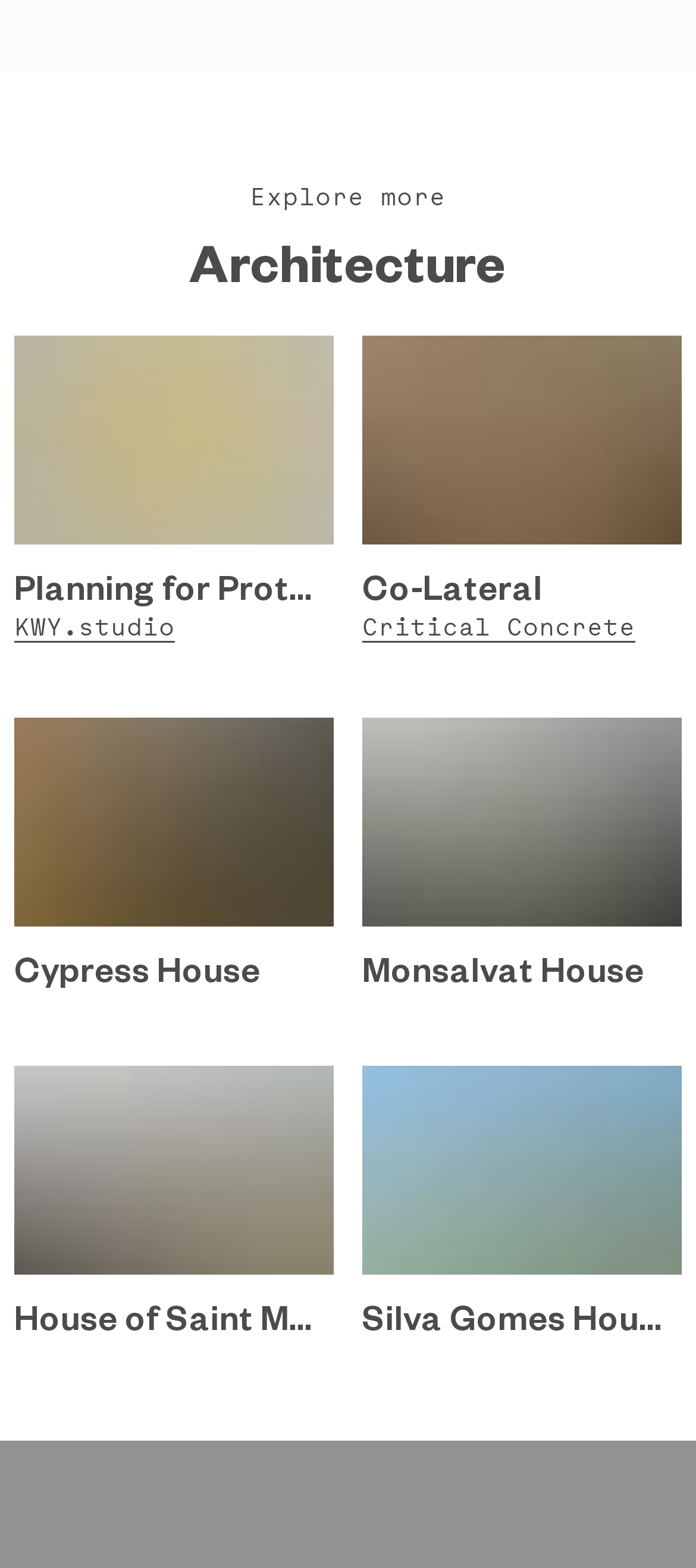Identify the bounding box coordinates necessary to click and complete the given instruction: "visit Planning for Protest".

[0.021, 0.36, 0.464, 0.39]